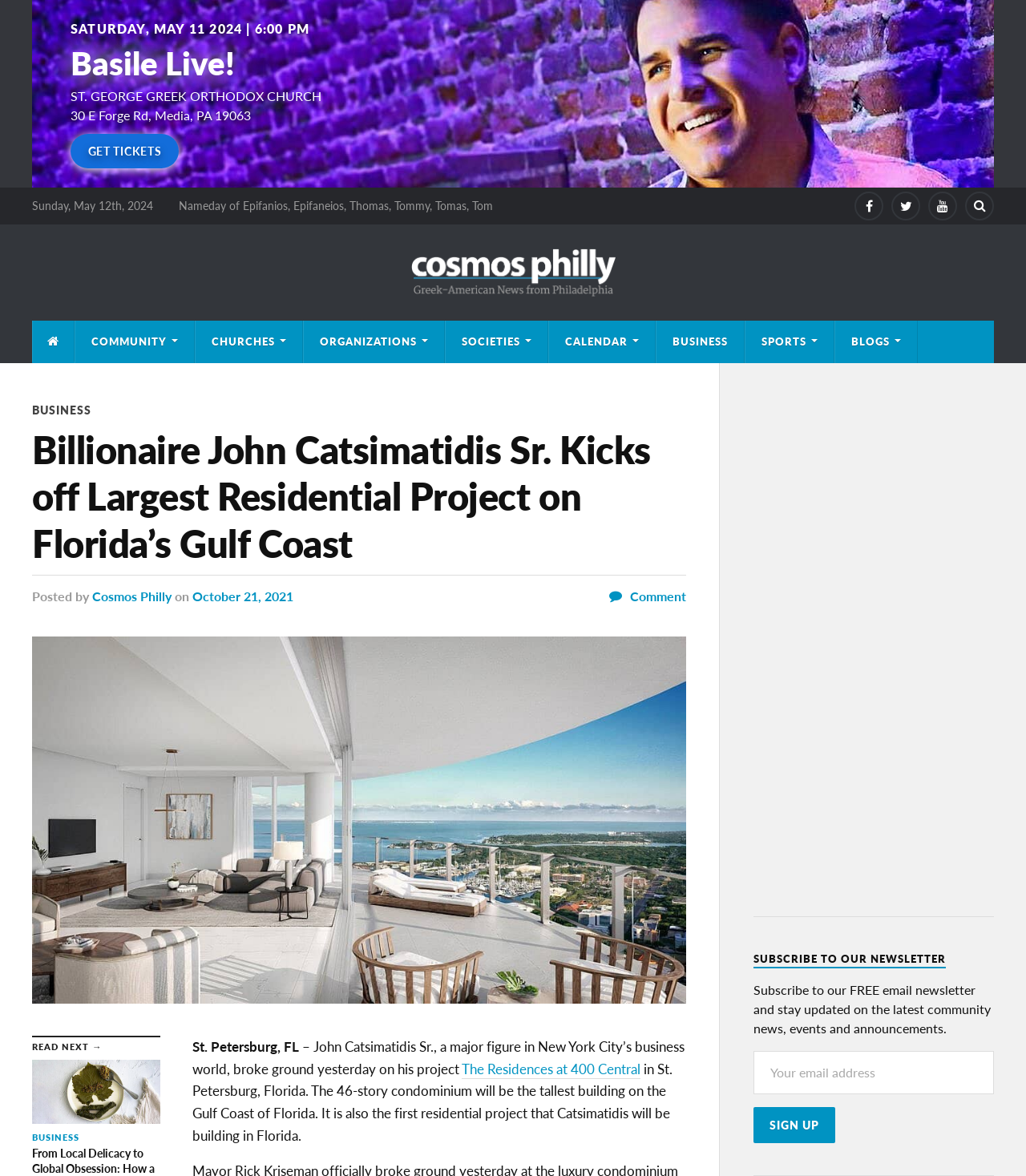Answer with a single word or phrase: 
What is the height of the condominium building mentioned on the webpage?

46-story